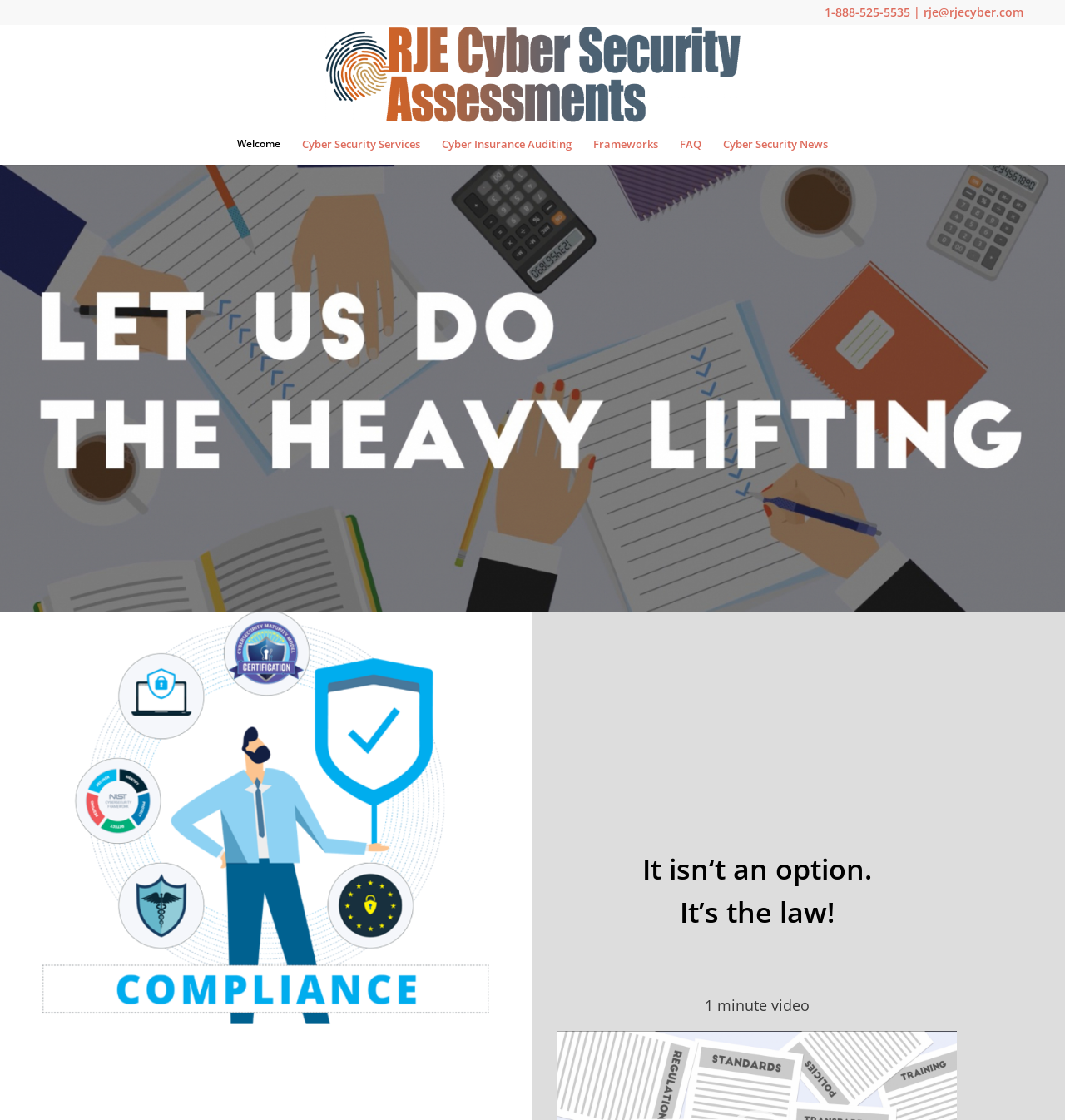Using the information in the image, give a detailed answer to the following question: How many links are there in the webpage?

I counted the links on the webpage, there are 7 links: 'RJE_Cyber_Security_Gradient', 'Welcome', 'Cyber Security Services', 'Cyber Insurance Auditing', 'Frameworks', 'FAQ', and 'Cyber Security News'.